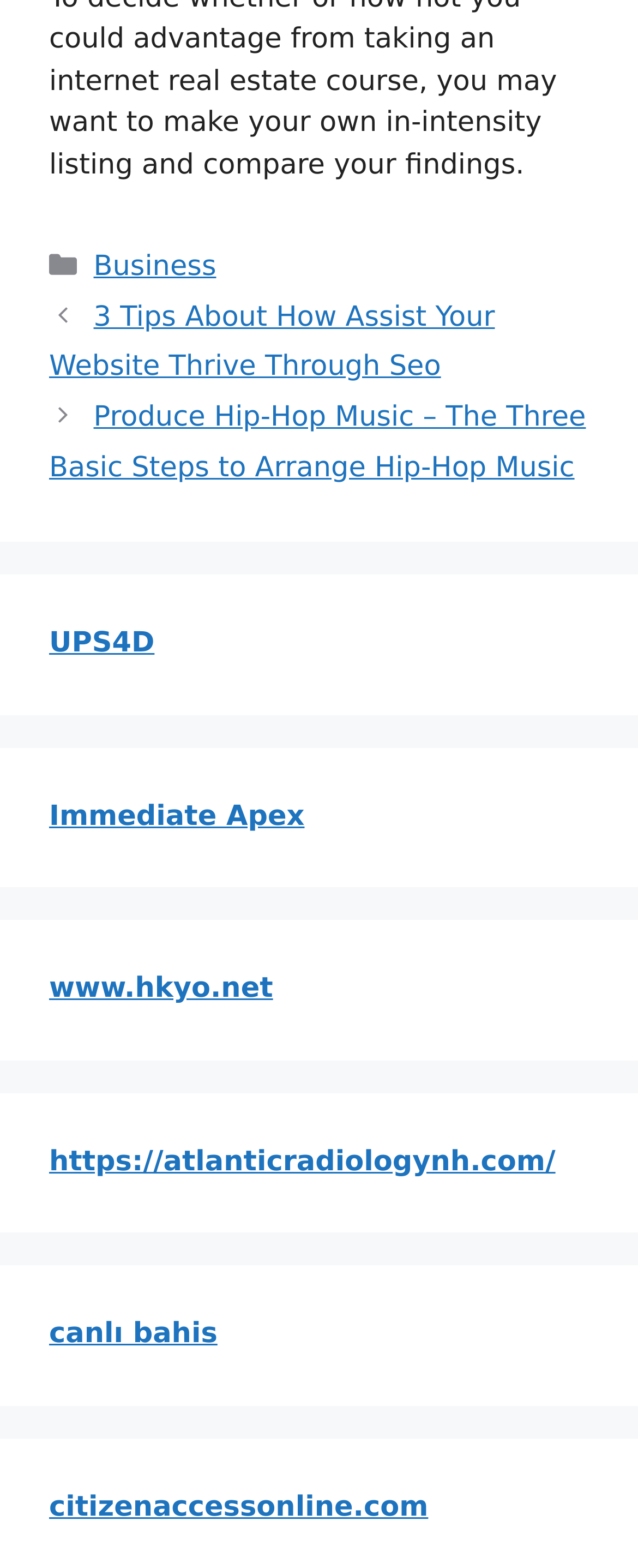Using the provided element description "UPS4D", determine the bounding box coordinates of the UI element.

[0.077, 0.4, 0.242, 0.421]